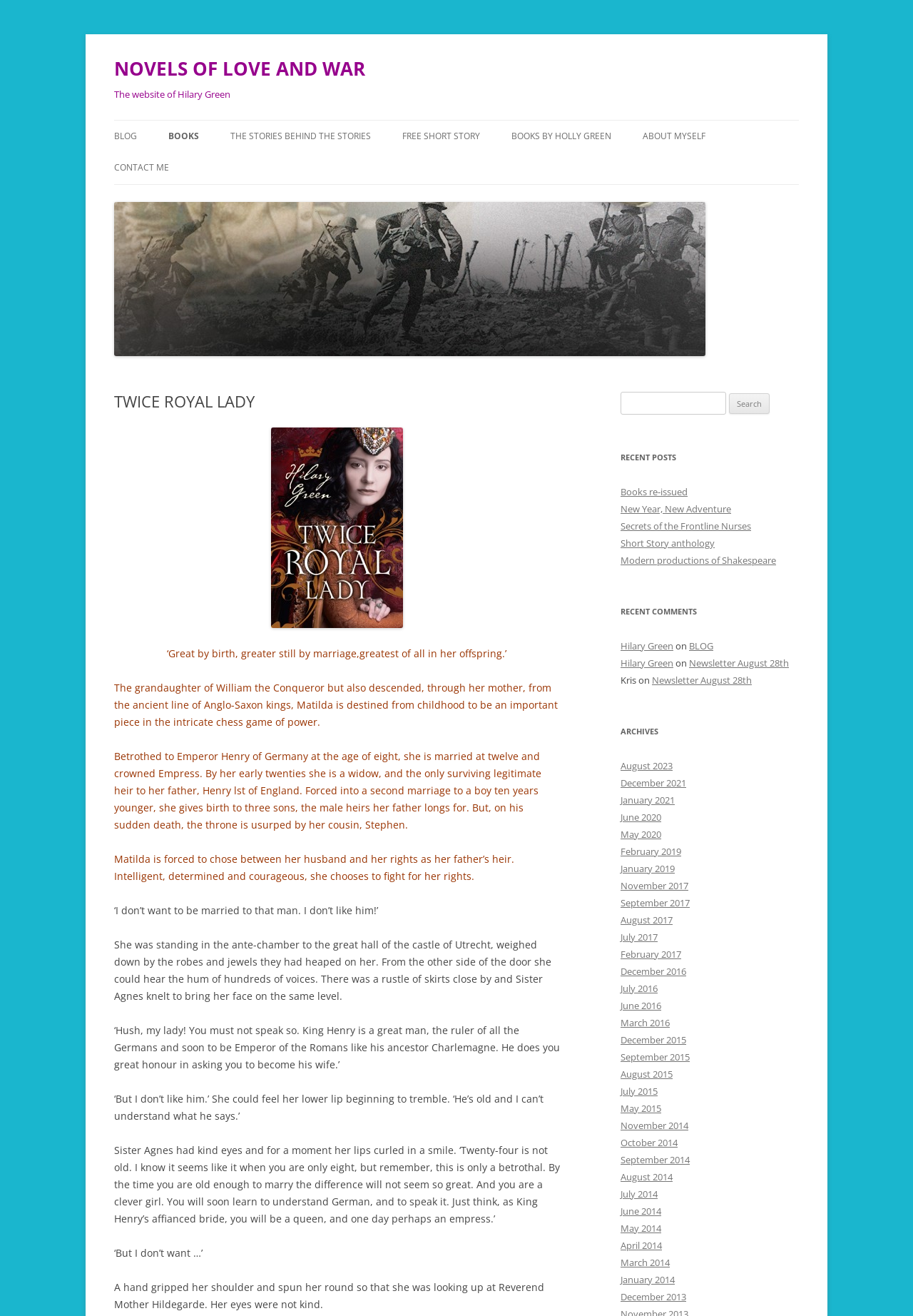Pinpoint the bounding box coordinates of the clickable element to carry out the following instruction: "Click on the 'BLOG' link."

[0.125, 0.092, 0.15, 0.116]